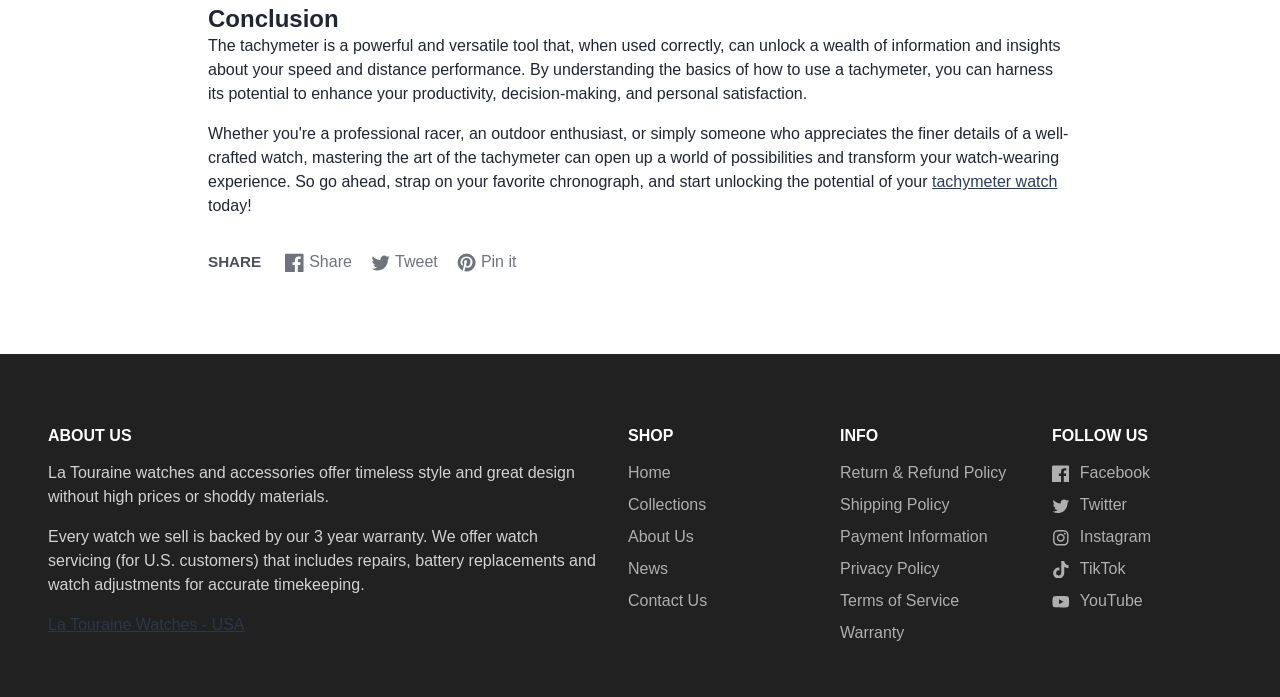Please provide a short answer using a single word or phrase for the question:
How many years of warranty does La Touraine offer?

3 years